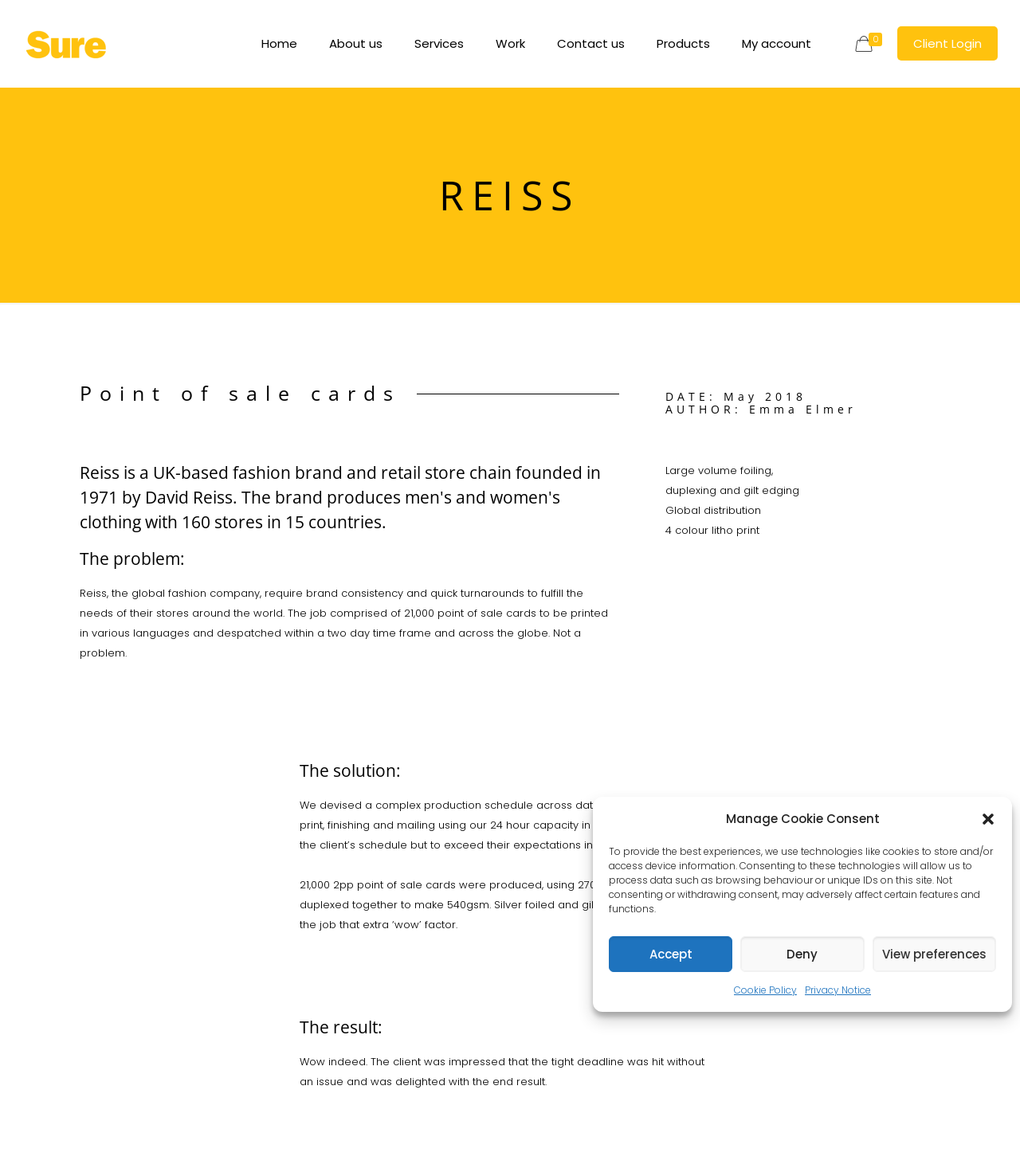Kindly provide the bounding box coordinates of the section you need to click on to fulfill the given instruction: "Click the close dialog button".

[0.961, 0.689, 0.977, 0.703]